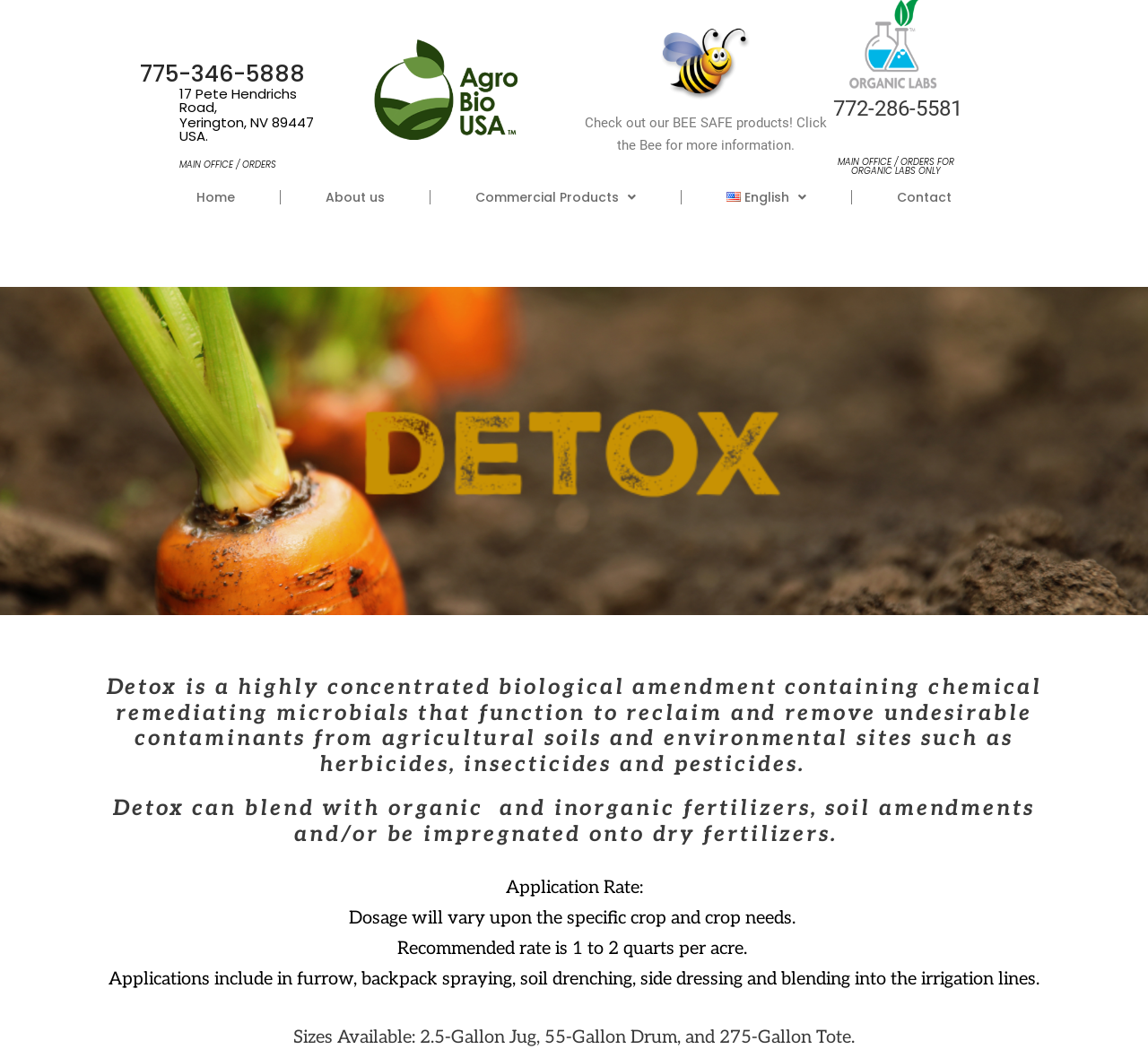Identify the bounding box coordinates for the UI element described as follows: "English". Ensure the coordinates are four float numbers between 0 and 1, formatted as [left, top, right, bottom].

[0.617, 0.167, 0.718, 0.206]